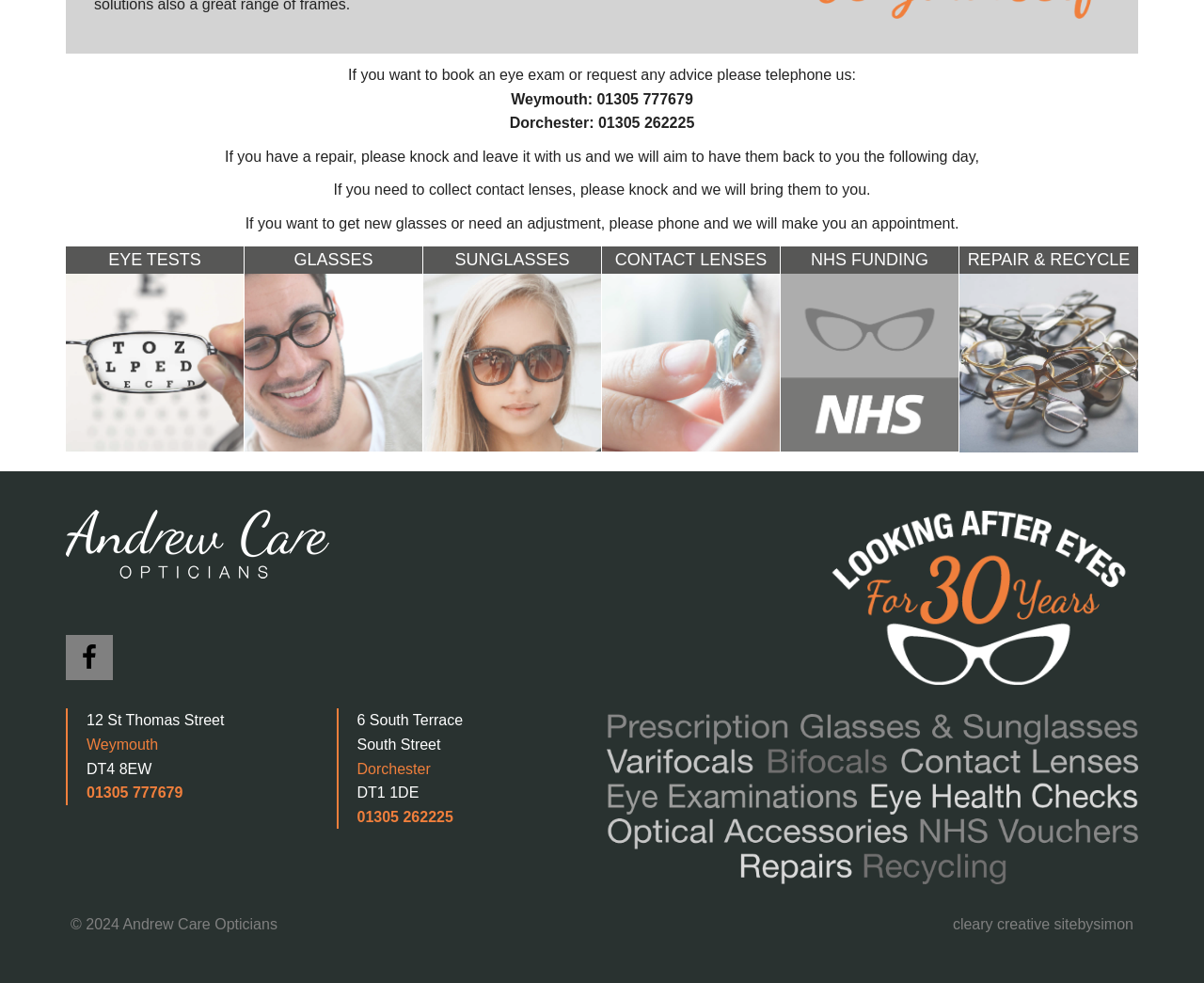Use a single word or phrase to answer this question: 
How can you request advice from Andrew Care Opticians?

By telephone